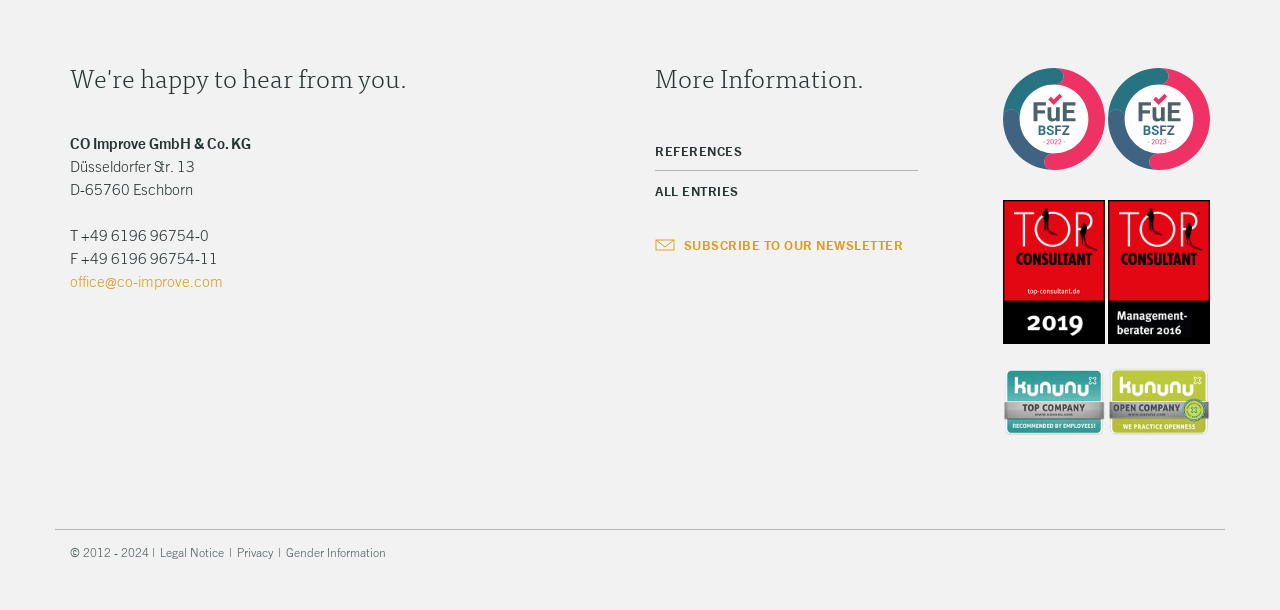How many images are on the webpage?
Please give a well-detailed answer to the question.

There are six images on the webpage, including 'Forschung und Entwicklung - BSFZ Siegel 2022', 'Forschung und Entwicklung - BSFZ Siegel 2023', 'Top Consultant 2019', 'Top Consultant', 'kununu Top Company', and 'kununu Open Company'. These images are scattered throughout the webpage.